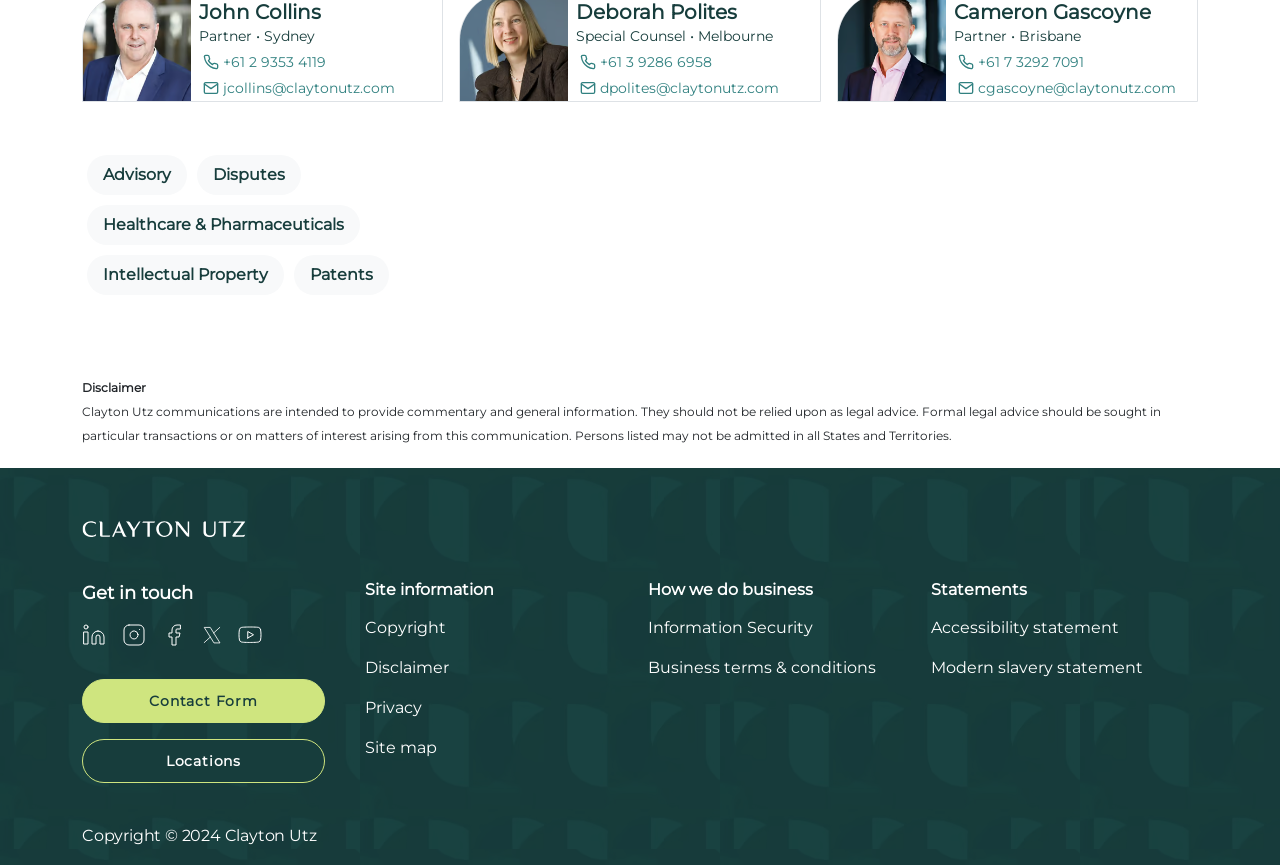How many partners are listed on this webpage?
Please answer the question with a detailed response using the information from the screenshot.

I counted the number of 'Partner •' labels on the webpage, and there are three of them, each associated with a different location: Sydney, Melbourne, and Brisbane.